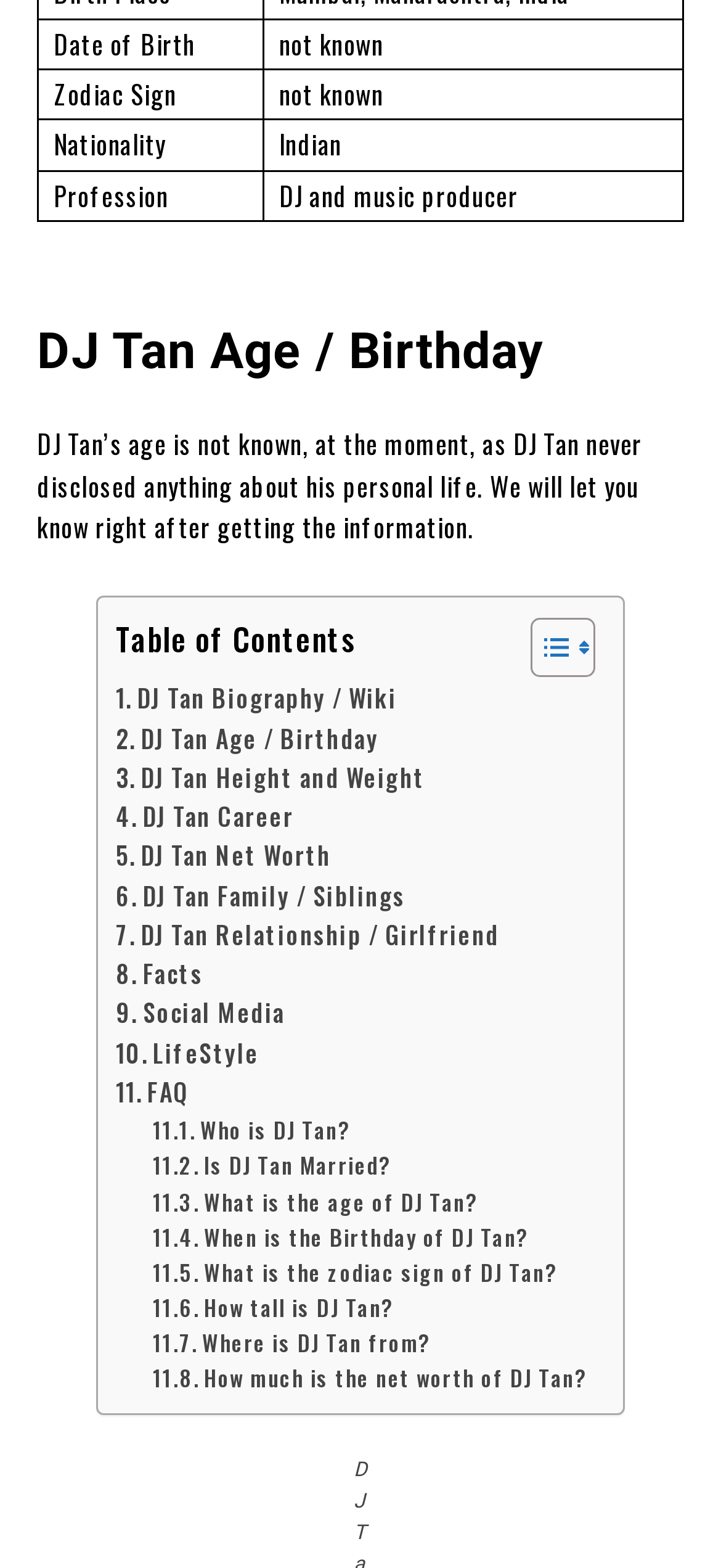Please provide the bounding box coordinates in the format (top-left x, top-left y, bottom-right x, bottom-right y). Remember, all values are floating point numbers between 0 and 1. What is the bounding box coordinate of the region described as: Facts

[0.16, 0.609, 0.281, 0.634]